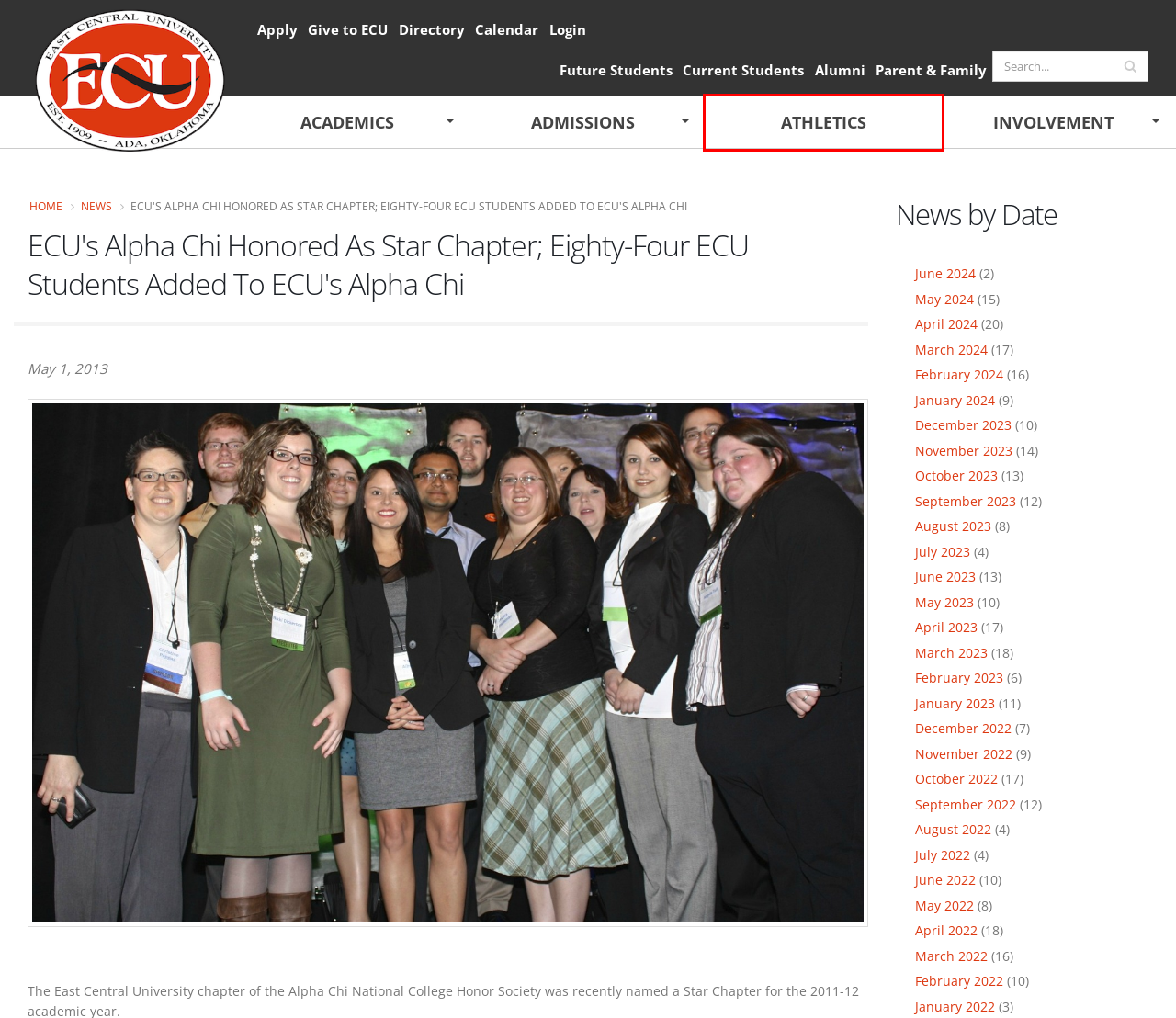Examine the webpage screenshot and identify the UI element enclosed in the red bounding box. Pick the webpage description that most accurately matches the new webpage after clicking the selected element. Here are the candidates:
A. ECU Event Space Request Form
B. Office of International Student Services | East Central University
C. Consumer Information | East Central University
D. Funding Reports for the CARES, CRRSAA and ARP Acts | East Central University
E. Calendar | East Central University
F. Tiger Parent & Family Central | East Central University
G. ECU Tiger Esports | East Central University
H. East Central University Athletics - Official Athletics Website

H